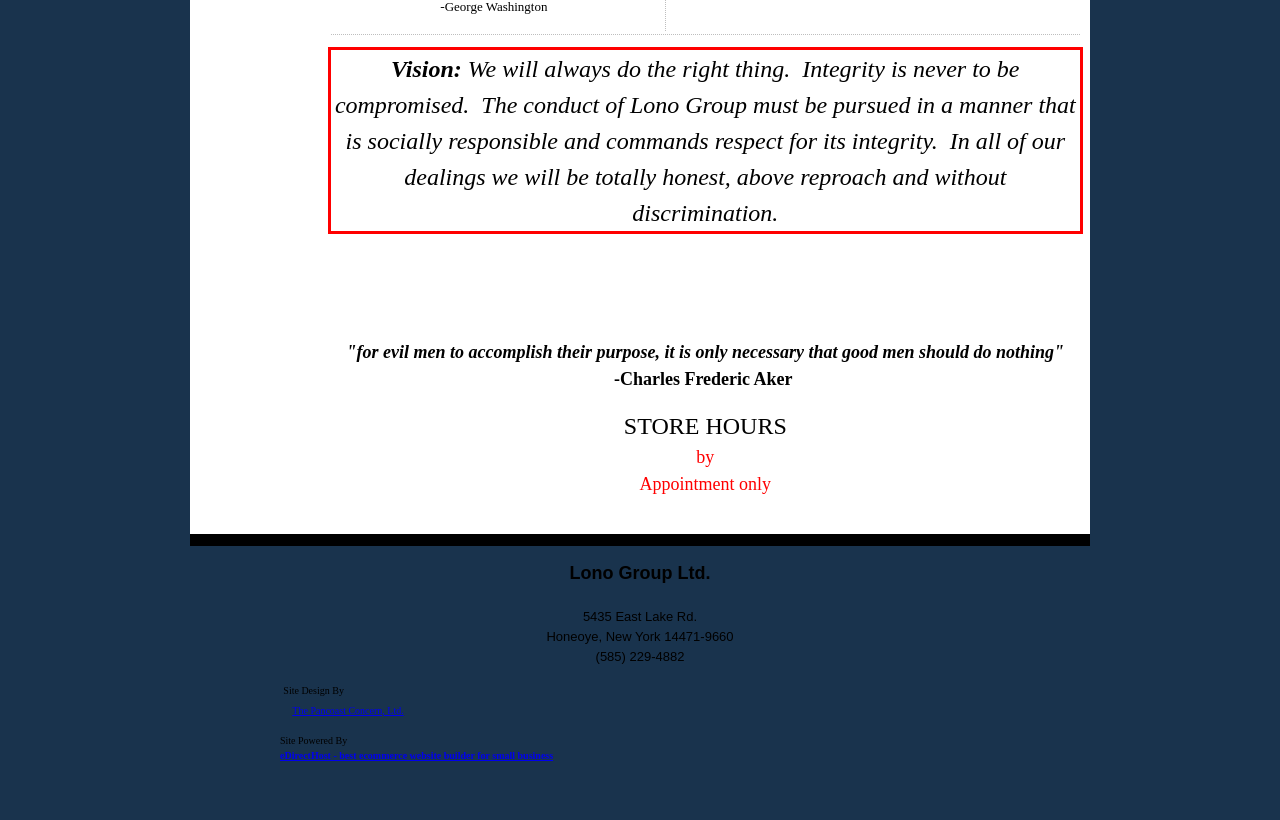Identify the text within the red bounding box on the webpage screenshot and generate the extracted text content.

Vision: We will always do the right thing. Integrity is never to be compromised. The conduct of Lono Group must be pursued in a manner that is socially responsible and commands respect for its integrity. In all of our dealings we will be totally honest, above reproach and without discrimination.